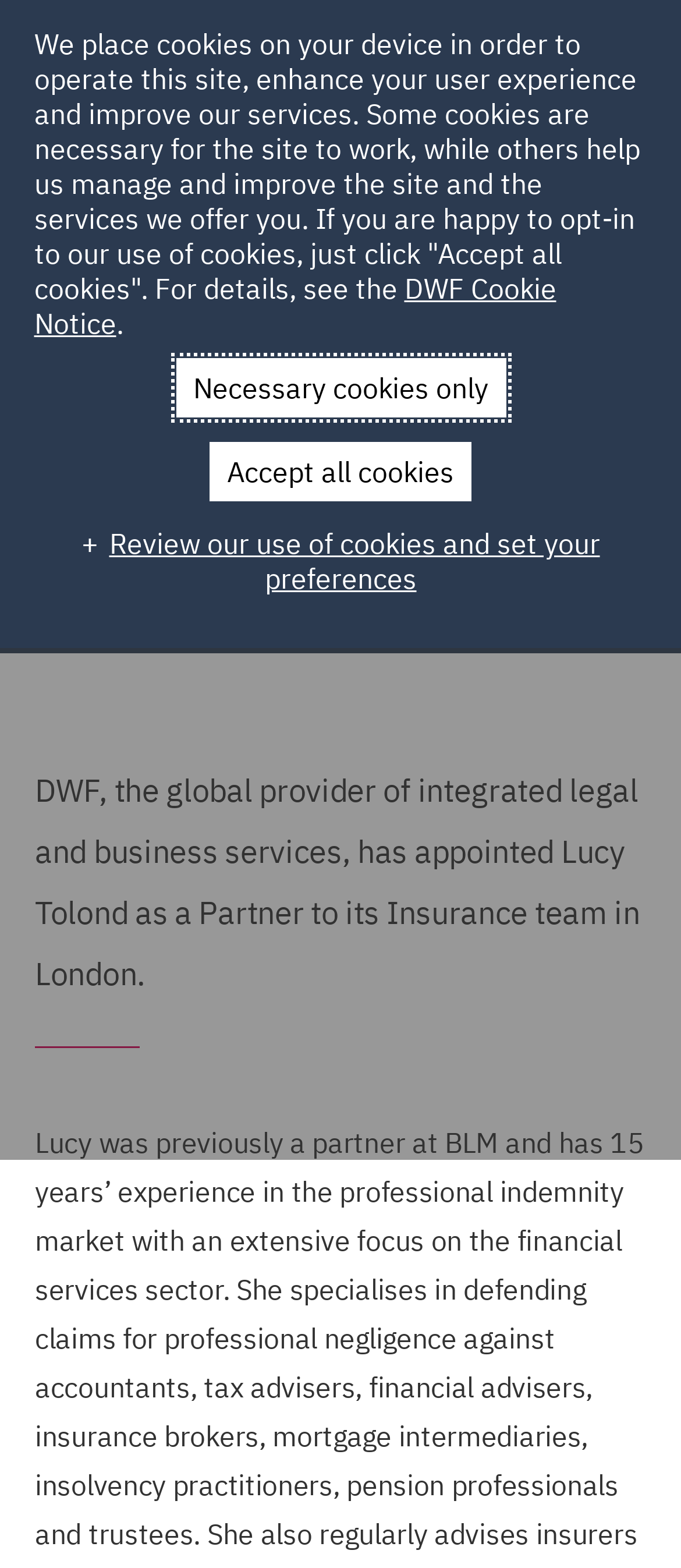Find the bounding box coordinates for the element that must be clicked to complete the instruction: "Click the DWF Logo". The coordinates should be four float numbers between 0 and 1, indicated as [left, top, right, bottom].

[0.051, 0.035, 0.154, 0.055]